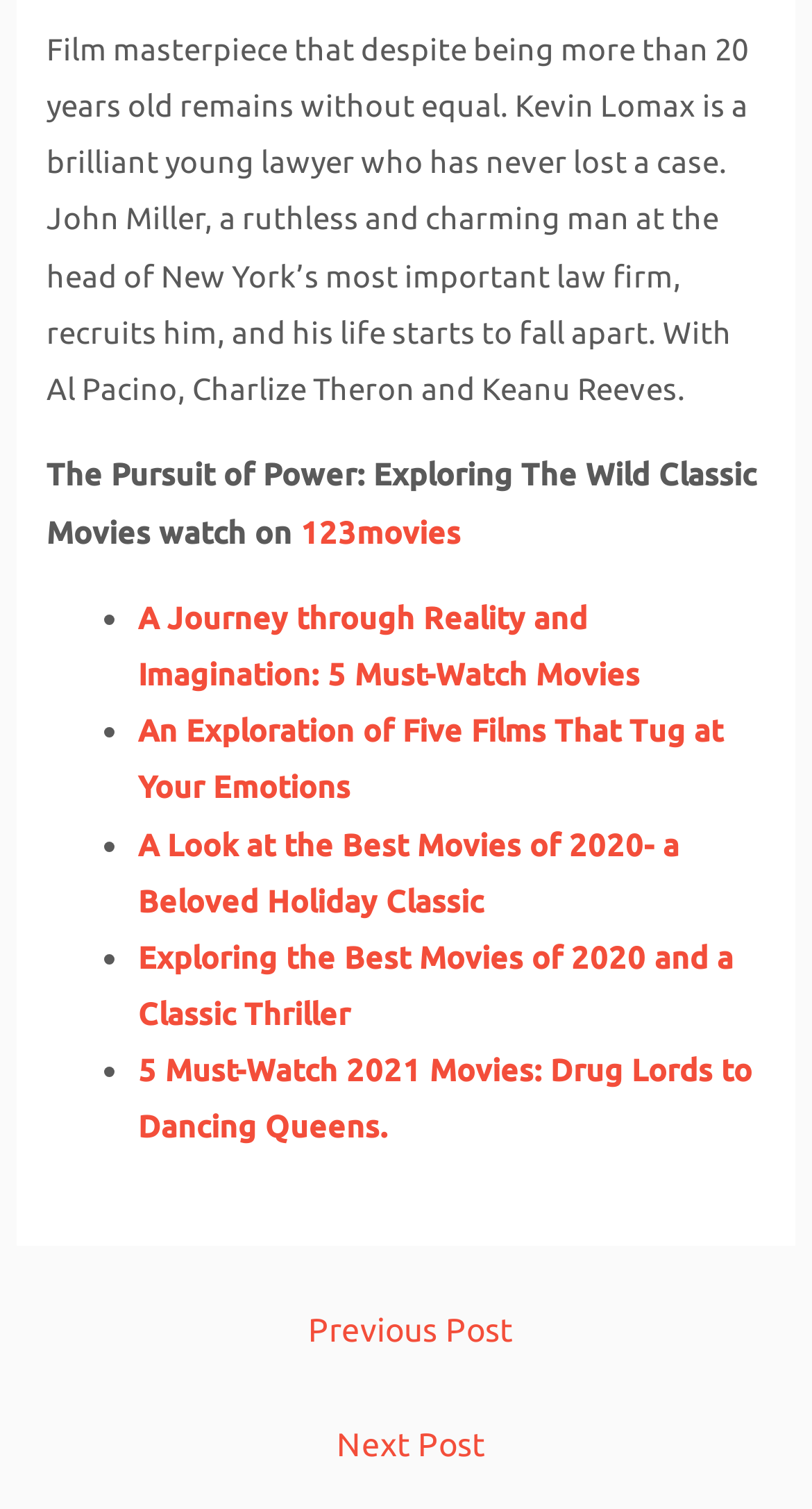Find the bounding box coordinates for the area that must be clicked to perform this action: "Watch the movie on 123movies".

[0.37, 0.34, 0.568, 0.364]